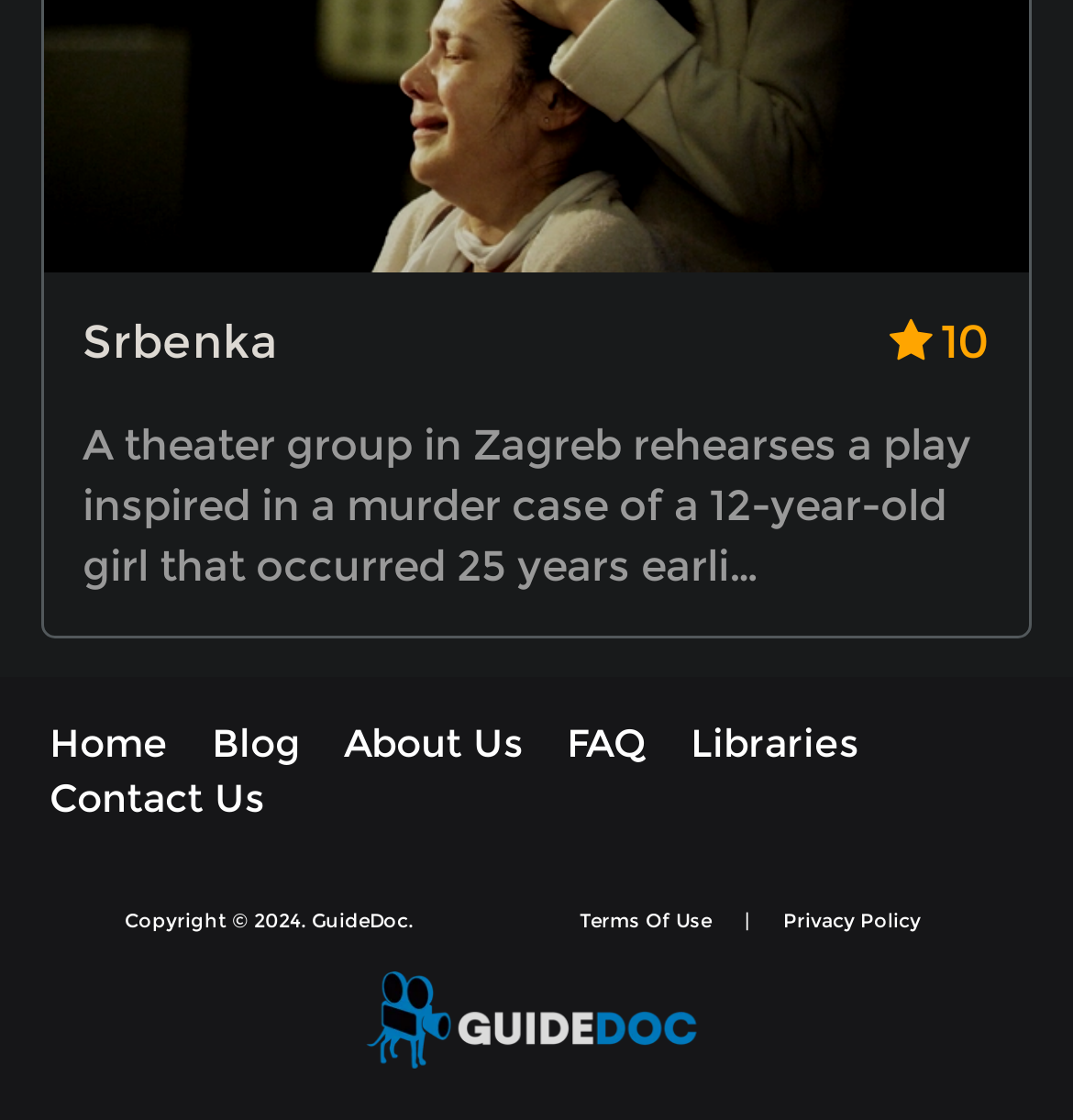Determine the bounding box coordinates of the clickable element necessary to fulfill the instruction: "learn about the website". Provide the coordinates as four float numbers within the 0 to 1 range, i.e., [left, top, right, bottom].

[0.321, 0.639, 0.487, 0.689]